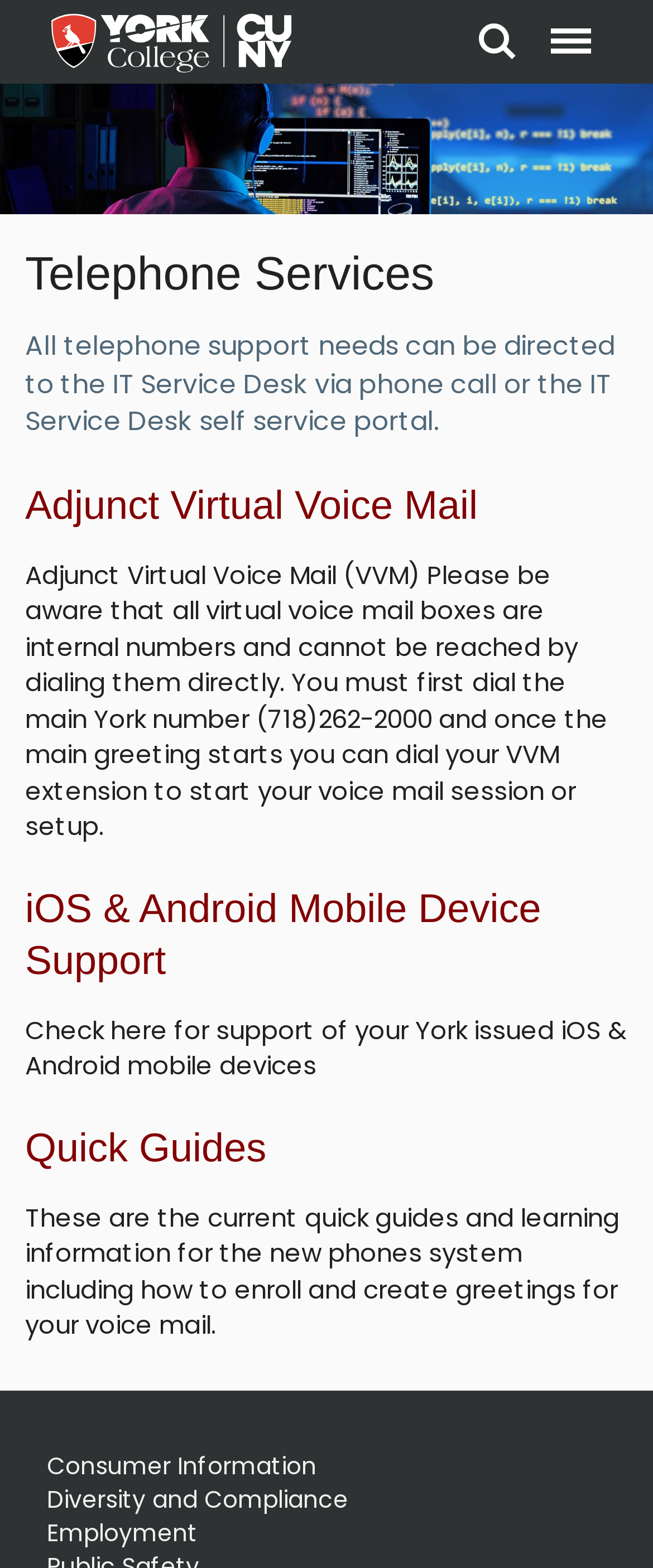Select the bounding box coordinates of the element I need to click to carry out the following instruction: "access the IT Service Desk self service portal".

[0.038, 0.208, 0.941, 0.281]